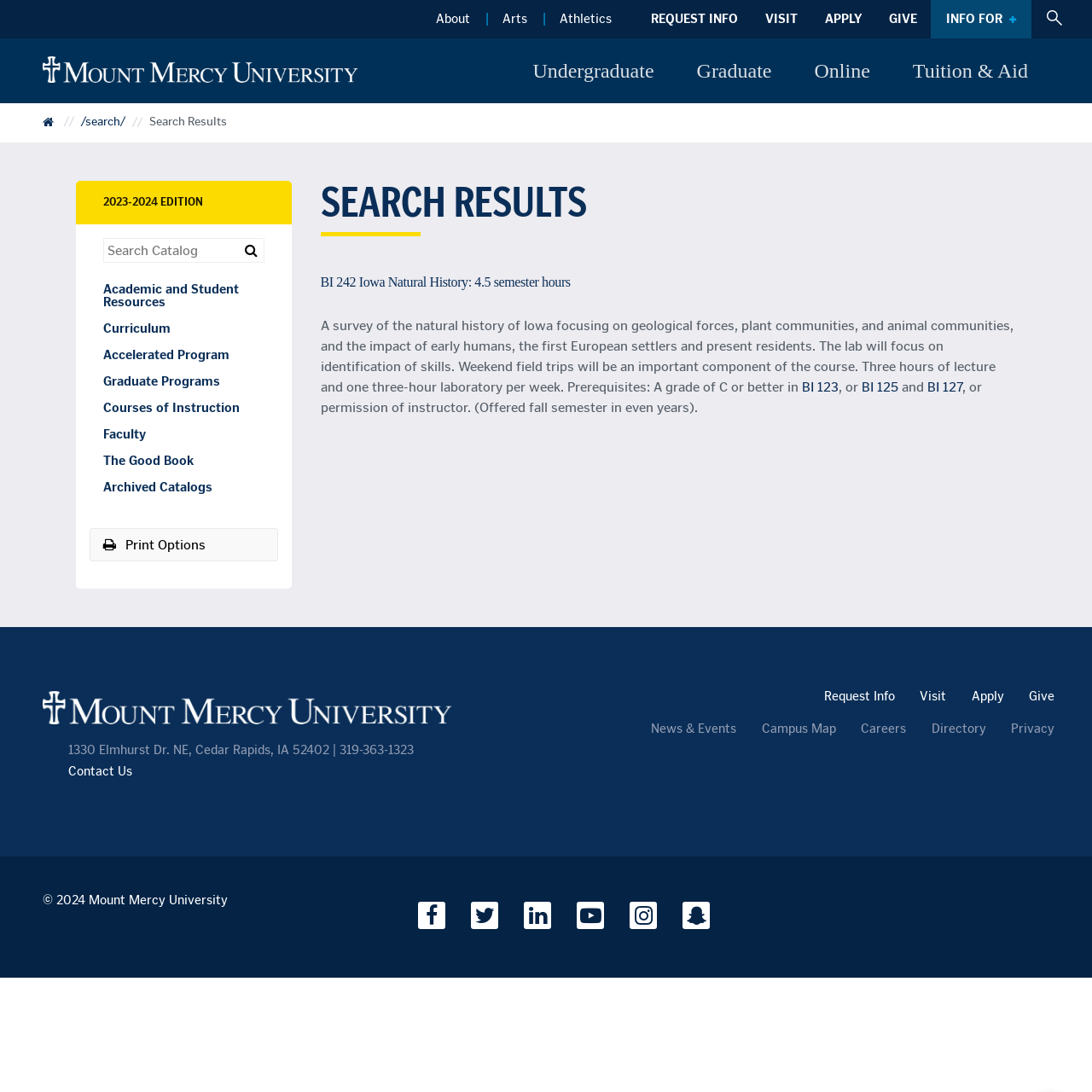Find the bounding box coordinates for the HTML element described in this sentence: "Apply". Provide the coordinates as four float numbers between 0 and 1, in the format [left, top, right, bottom].

[0.889, 0.632, 0.919, 0.644]